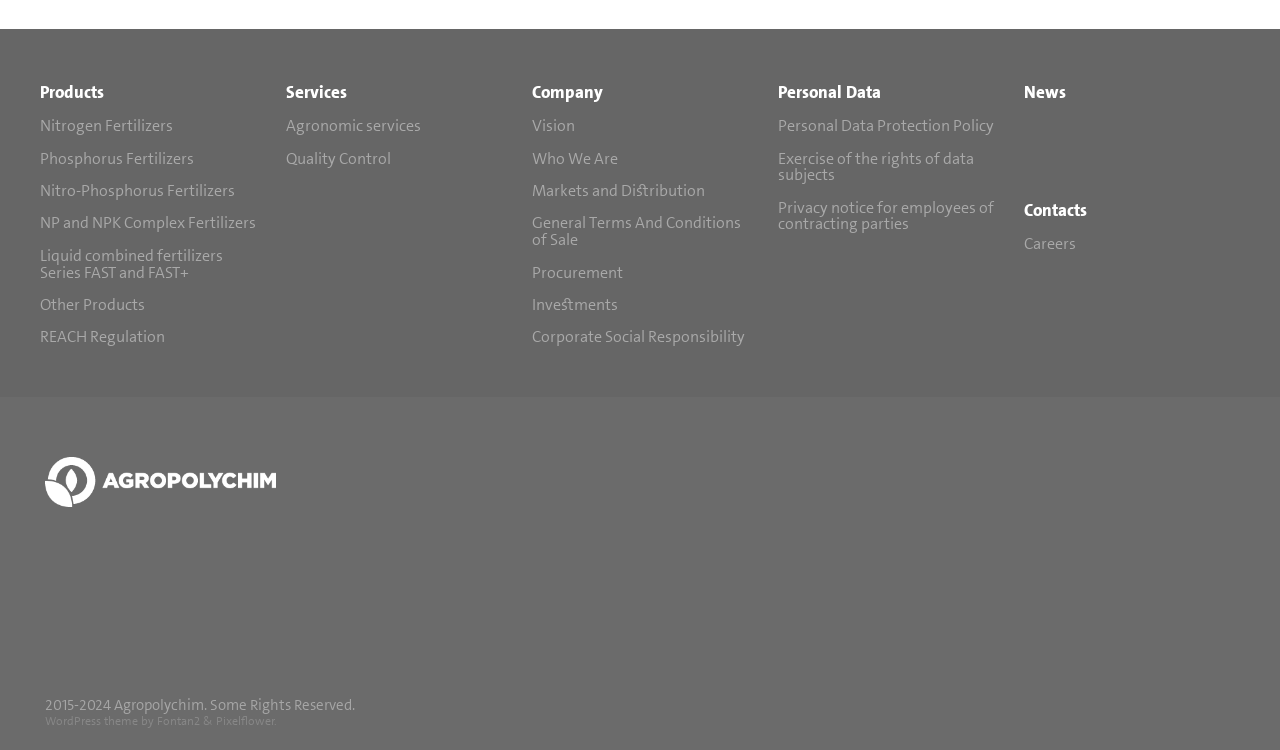Answer the question with a single word or phrase: 
How many links are under the 'News' section?

1